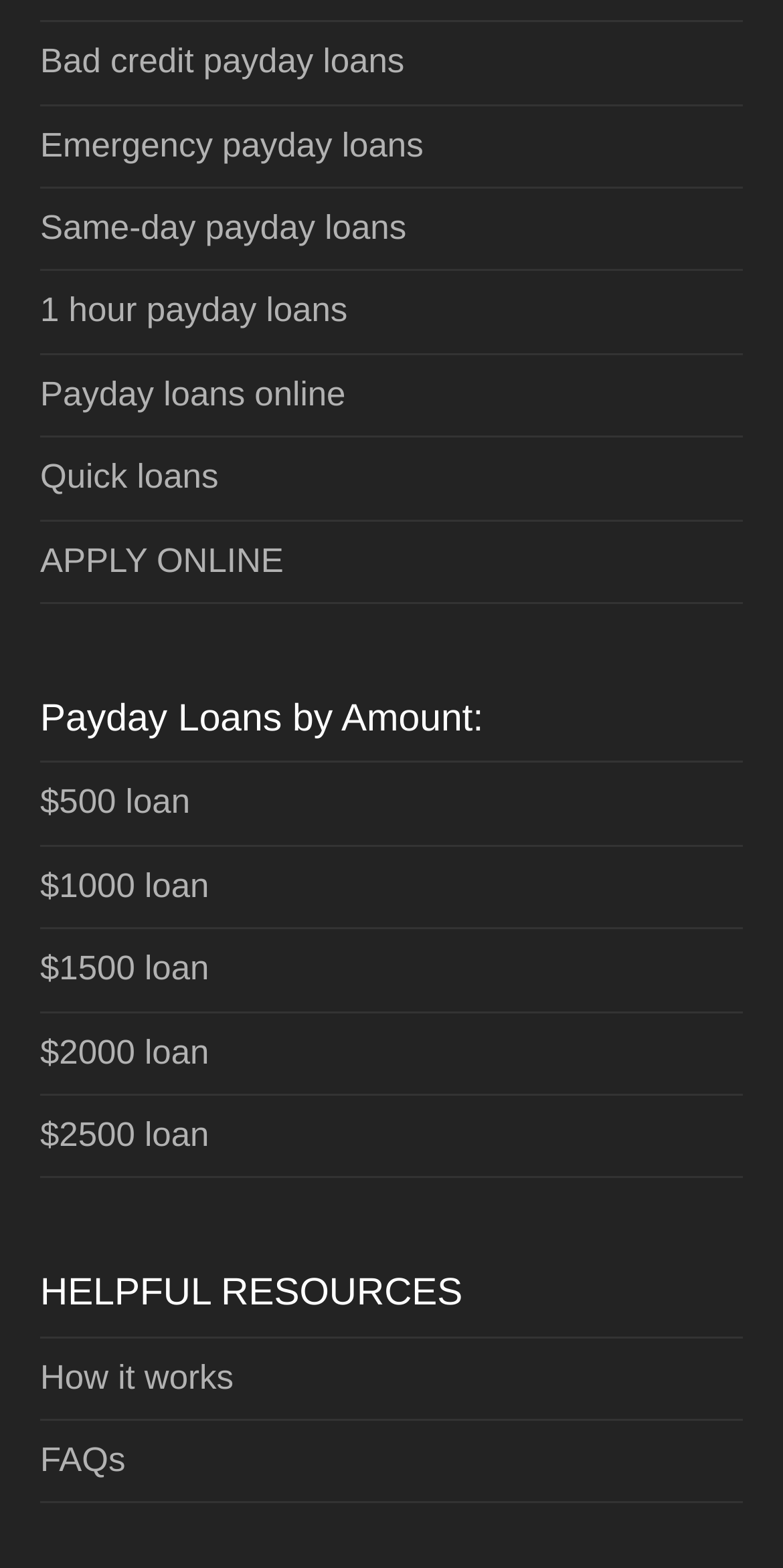Locate the bounding box coordinates of the clickable region necessary to complete the following instruction: "Apply for a loan online". Provide the coordinates in the format of four float numbers between 0 and 1, i.e., [left, top, right, bottom].

[0.051, 0.345, 0.362, 0.369]